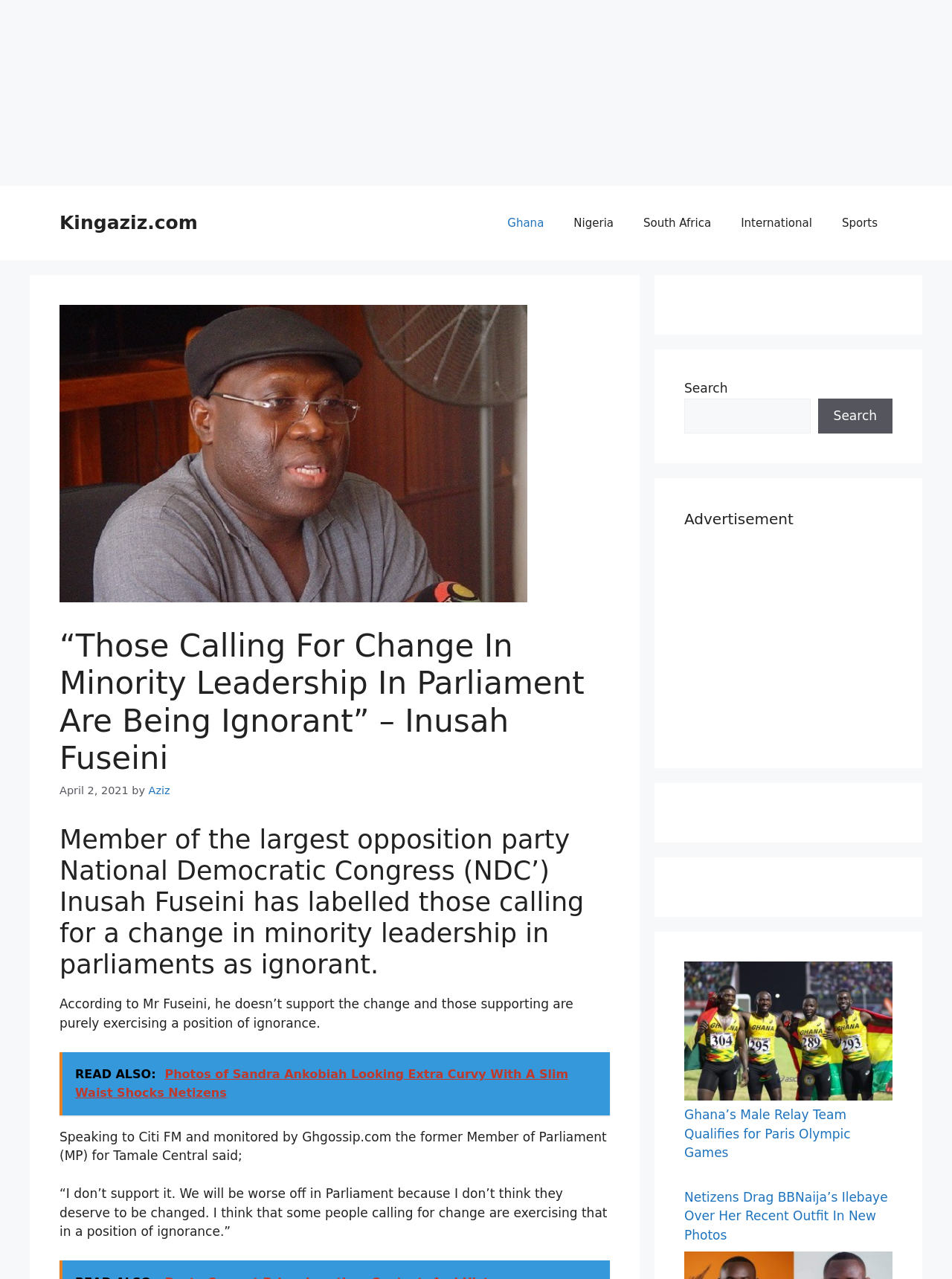Please identify the bounding box coordinates of where to click in order to follow the instruction: "Click on the Kingaziz.com link".

[0.062, 0.166, 0.208, 0.183]